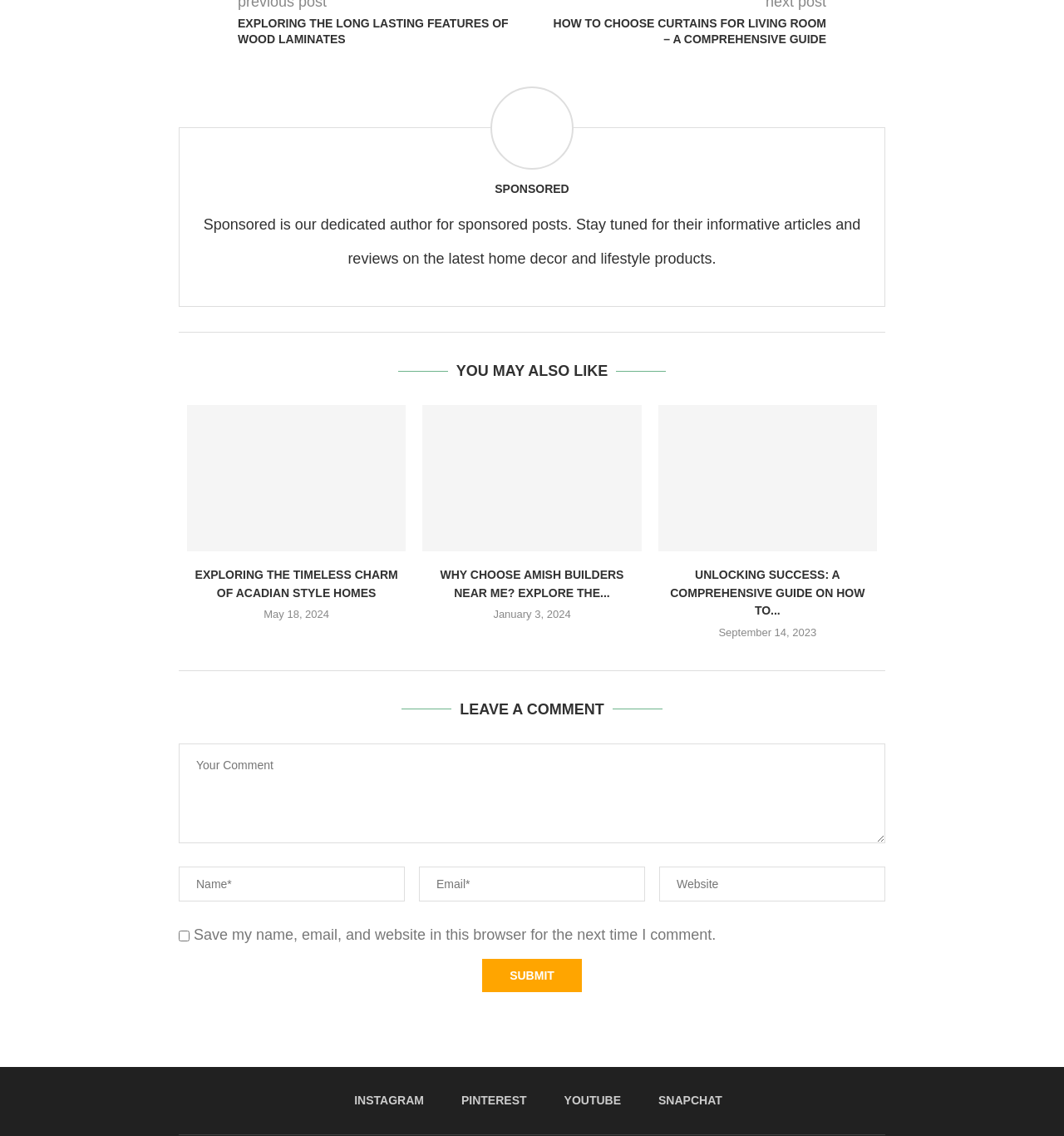Please indicate the bounding box coordinates of the element's region to be clicked to achieve the instruction: "Click on the link to explore the long lasting features of wood laminates". Provide the coordinates as four float numbers between 0 and 1, i.e., [left, top, right, bottom].

[0.168, 0.014, 0.5, 0.042]